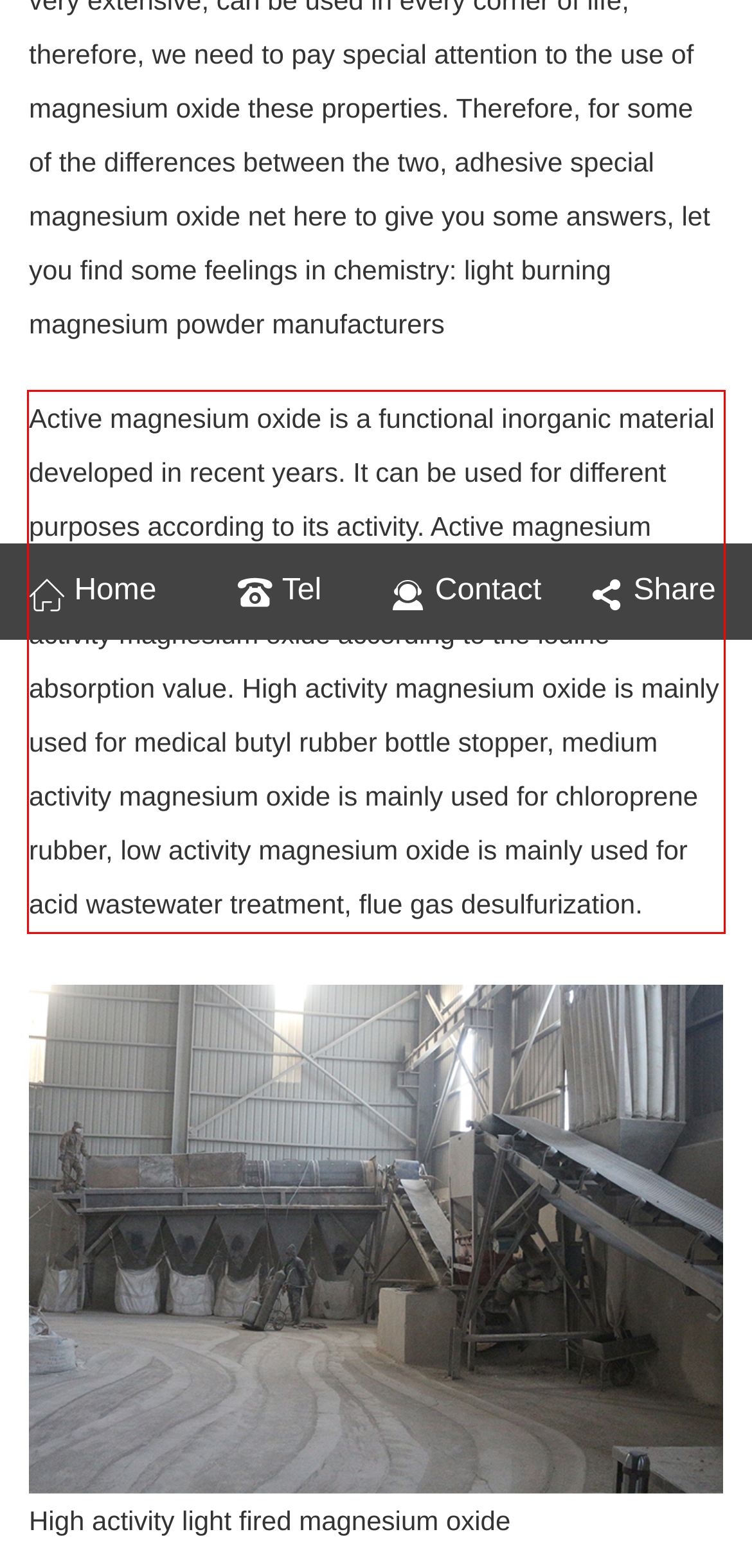Using the provided screenshot of a webpage, recognize and generate the text found within the red rectangle bounding box.

Active magnesium oxide is a functional inorganic material developed in recent years. It can be used for different purposes according to its activity. Active magnesium oxide can be divided into high activity, activity and low activity magnesium oxide according to the iodine absorption value. High activity magnesium oxide is mainly used for medical butyl rubber bottle stopper, medium activity magnesium oxide is mainly used for chloroprene rubber, low activity magnesium oxide is mainly used for acid wastewater treatment, flue gas desulfurization.